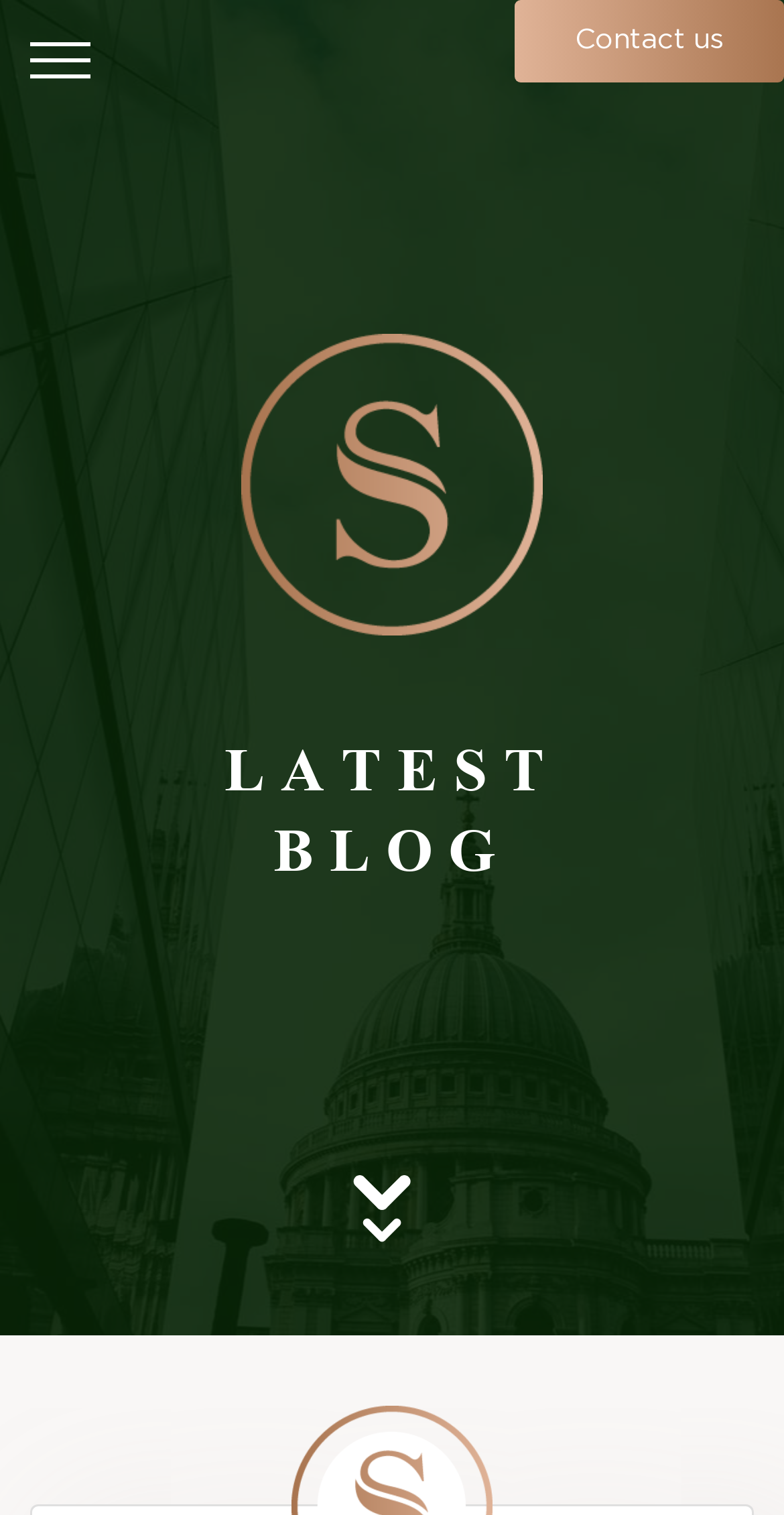Based on the element description Contact us, identify the bounding box of the UI element in the given webpage screenshot. The coordinates should be in the format (top-left x, top-left y, bottom-right x, bottom-right y) and must be between 0 and 1.

[0.656, 0.0, 1.0, 0.054]